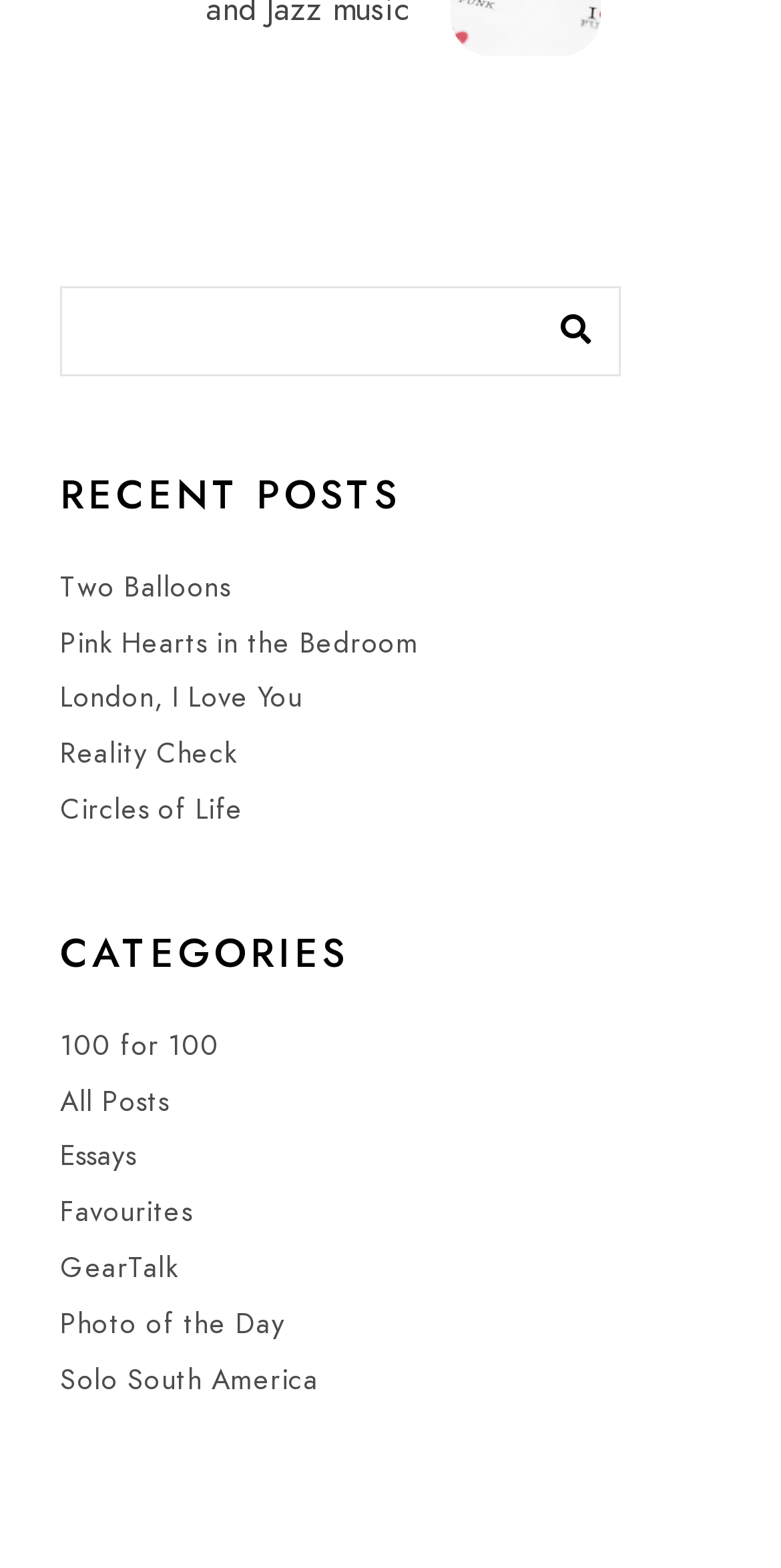Refer to the image and provide an in-depth answer to the question:
What is the purpose of the textbox?

The textbox is located next to a button with a search icon, indicating that it is used for searching purposes.